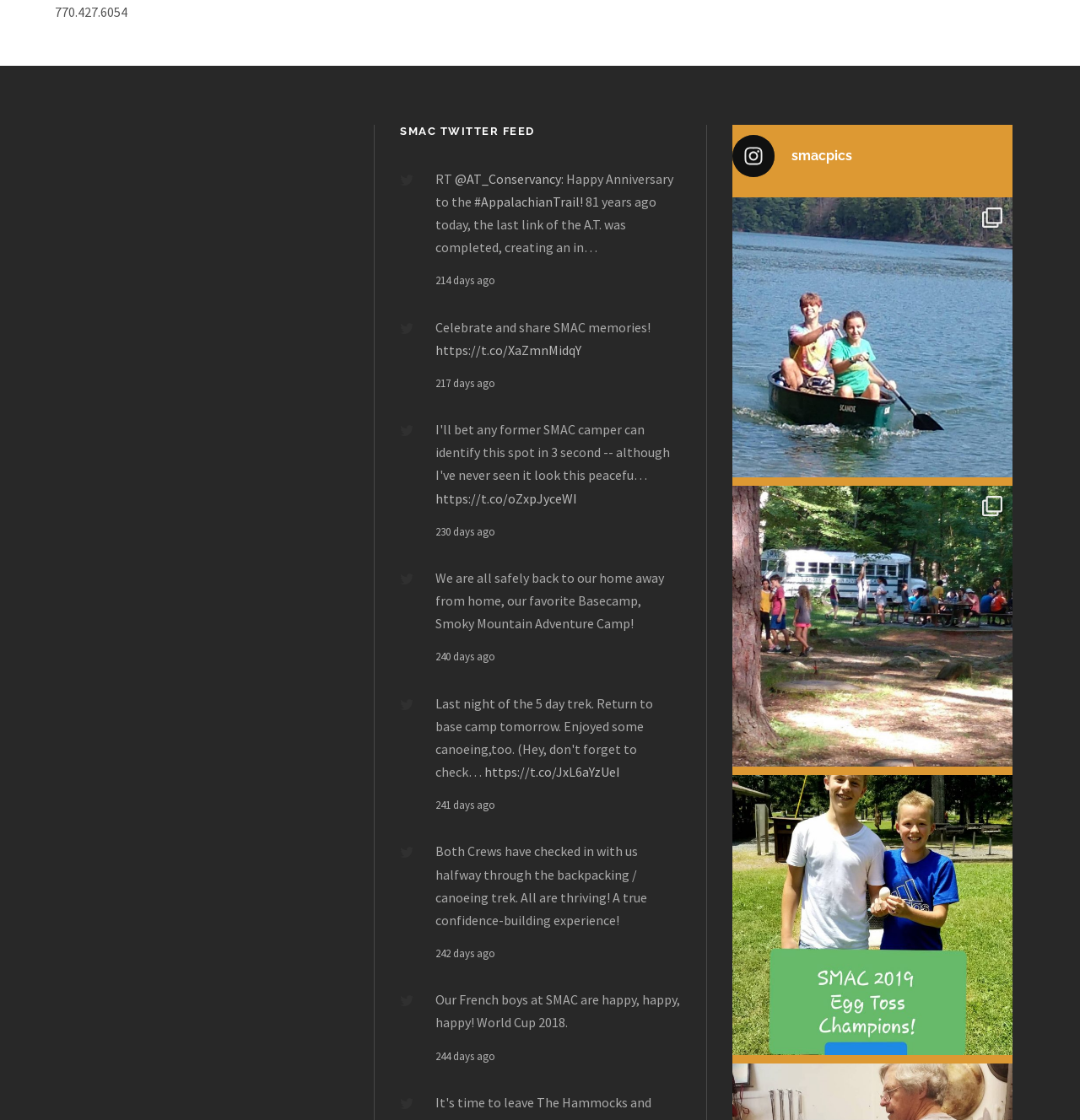Identify the bounding box coordinates for the UI element described as follows: Talent show and Cades Cove!. Use the format (top-left x, top-left y, bottom-right x, bottom-right y) and ensure all values are floating point numbers between 0 and 1.

[0.678, 0.434, 0.937, 0.684]